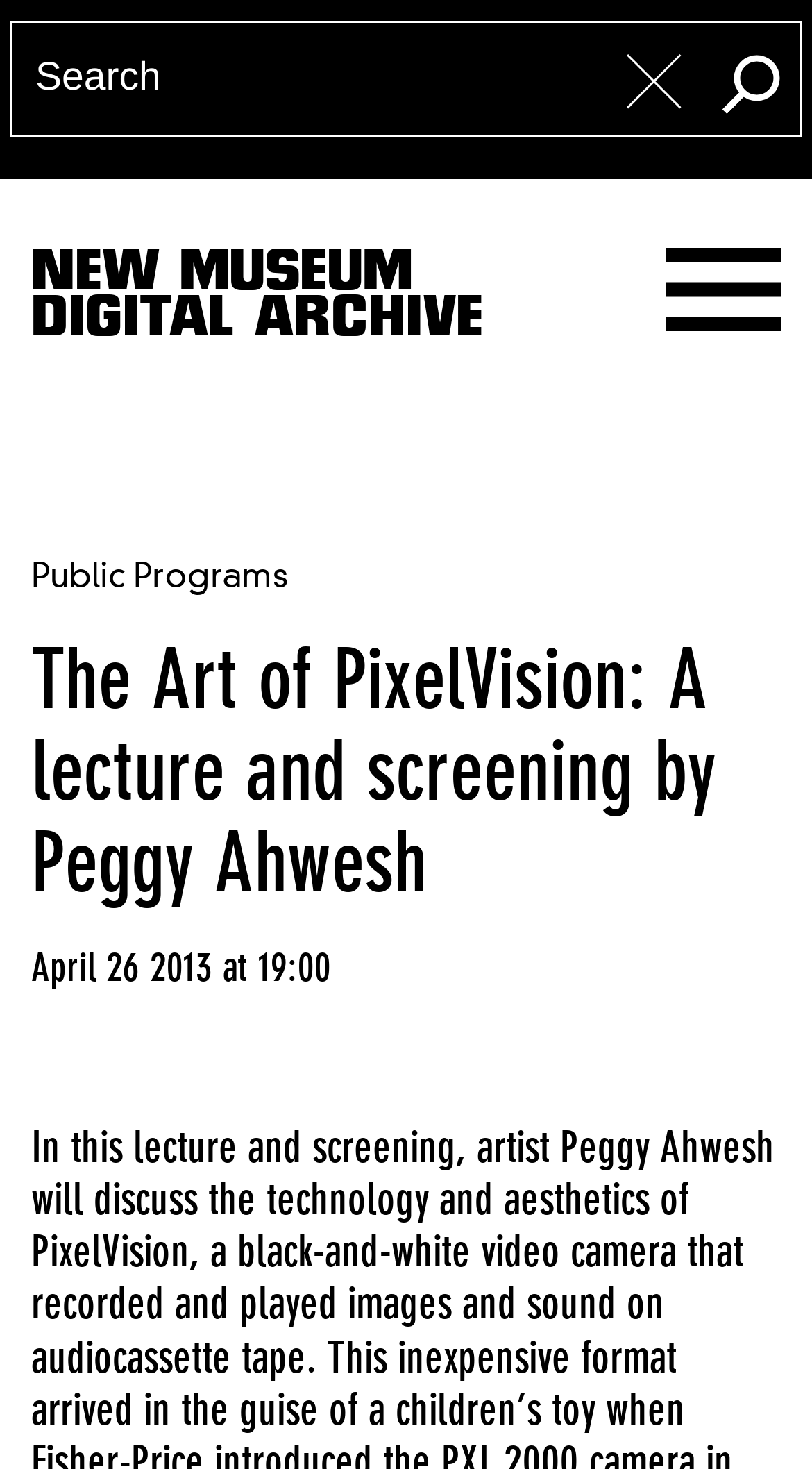Please determine the bounding box coordinates for the UI element described as: "name="query" placeholder="Search"".

[0.015, 0.016, 0.985, 0.092]